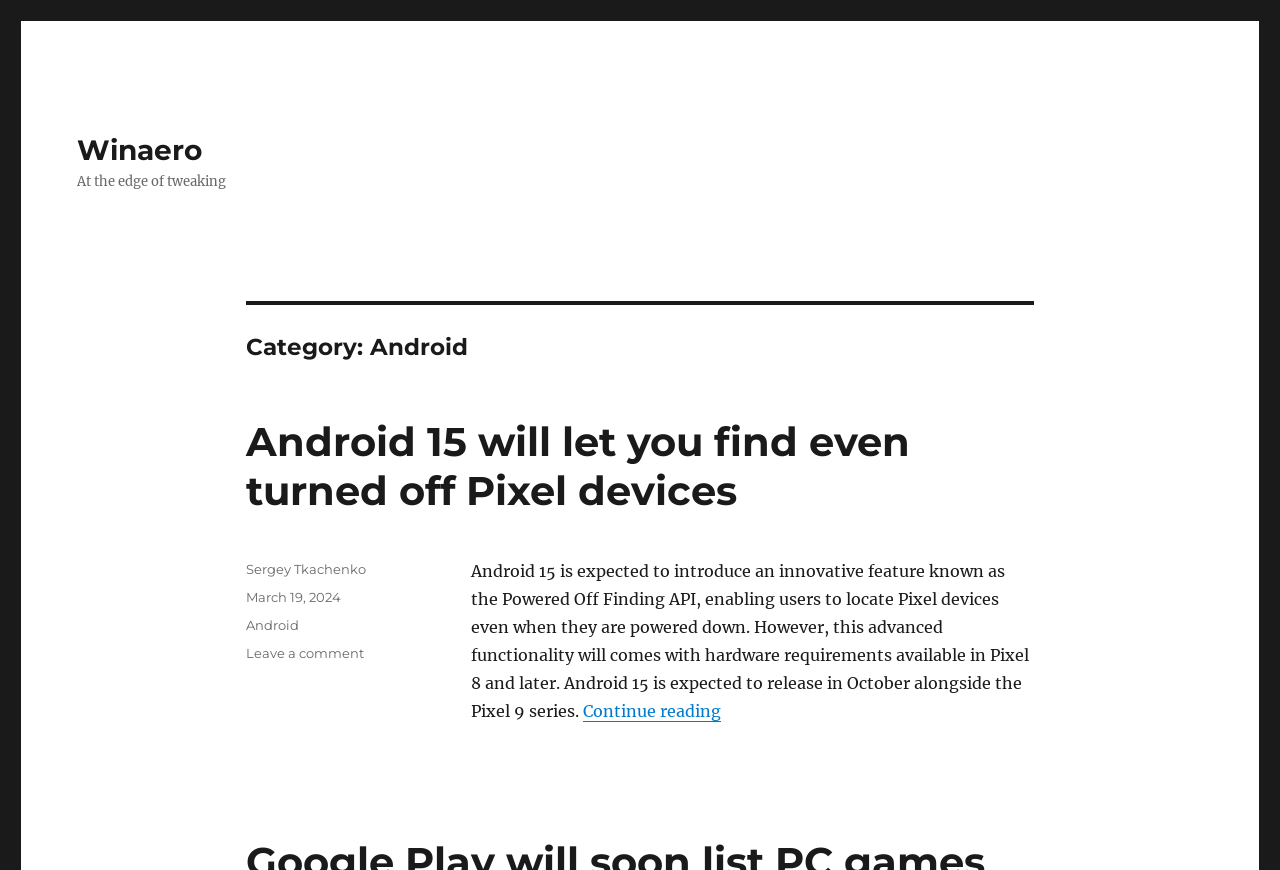Please predict the bounding box coordinates (top-left x, top-left y, bottom-right x, bottom-right y) for the UI element in the screenshot that fits the description: March 19, 2024March 19, 2024

[0.192, 0.677, 0.266, 0.695]